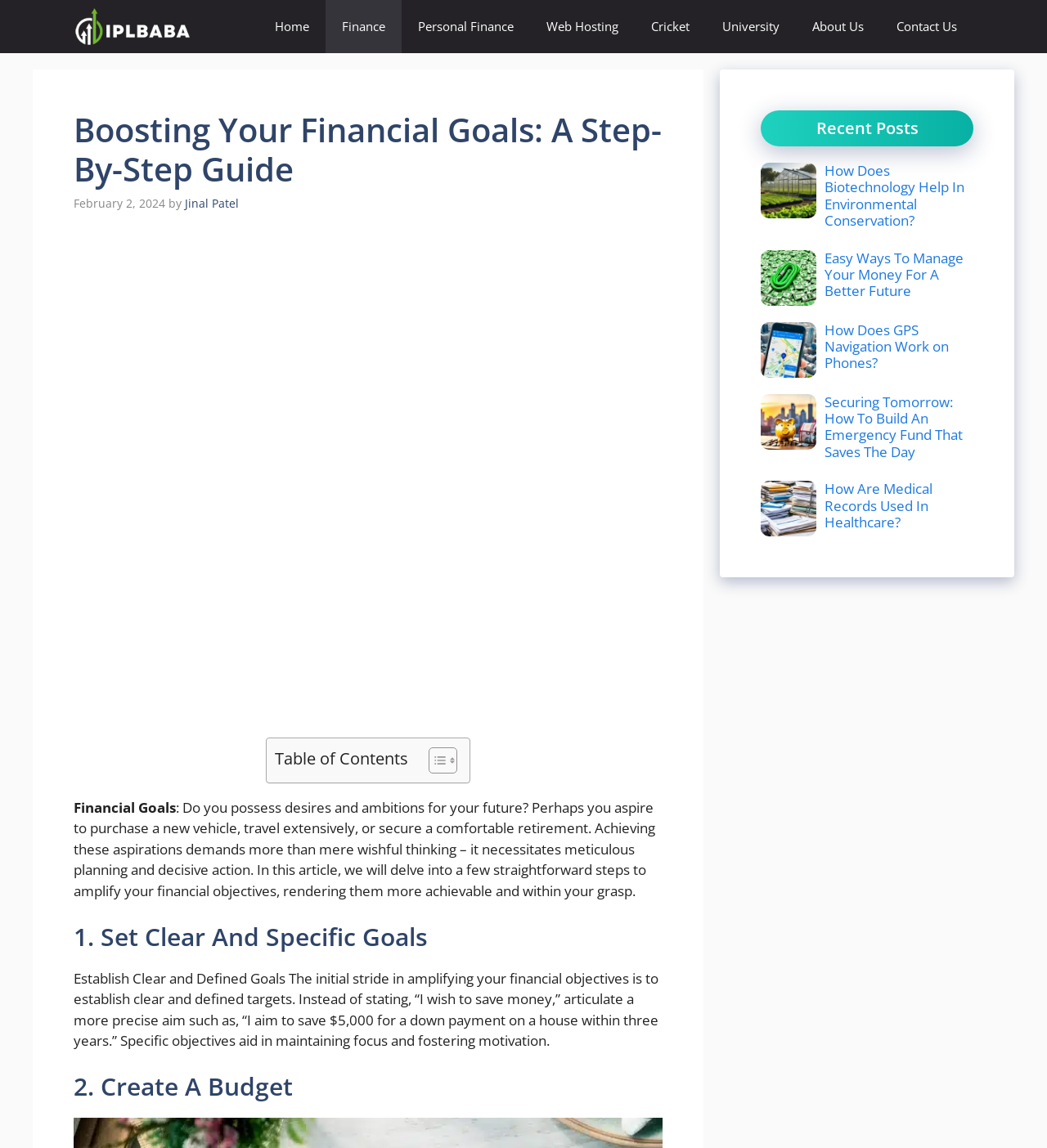What is the author of the article?
Please respond to the question thoroughly and include all relevant details.

The author of the article can be found by looking at the header section of the webpage, where the name 'Jinal Patel' is mentioned alongside the date 'February 2, 2024'.